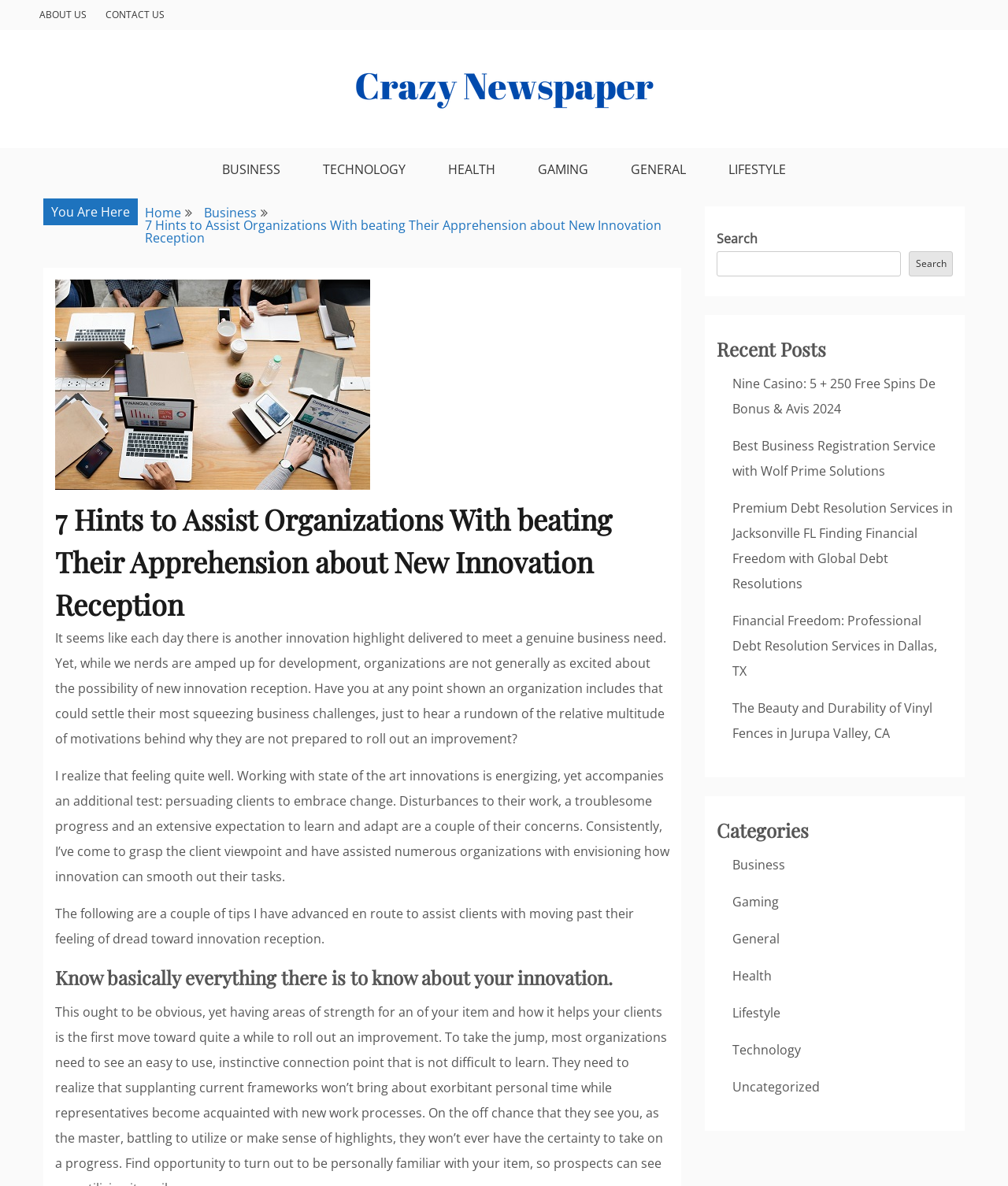Please determine the bounding box coordinates of the element's region to click in order to carry out the following instruction: "Search for something". The coordinates should be four float numbers between 0 and 1, i.e., [left, top, right, bottom].

None